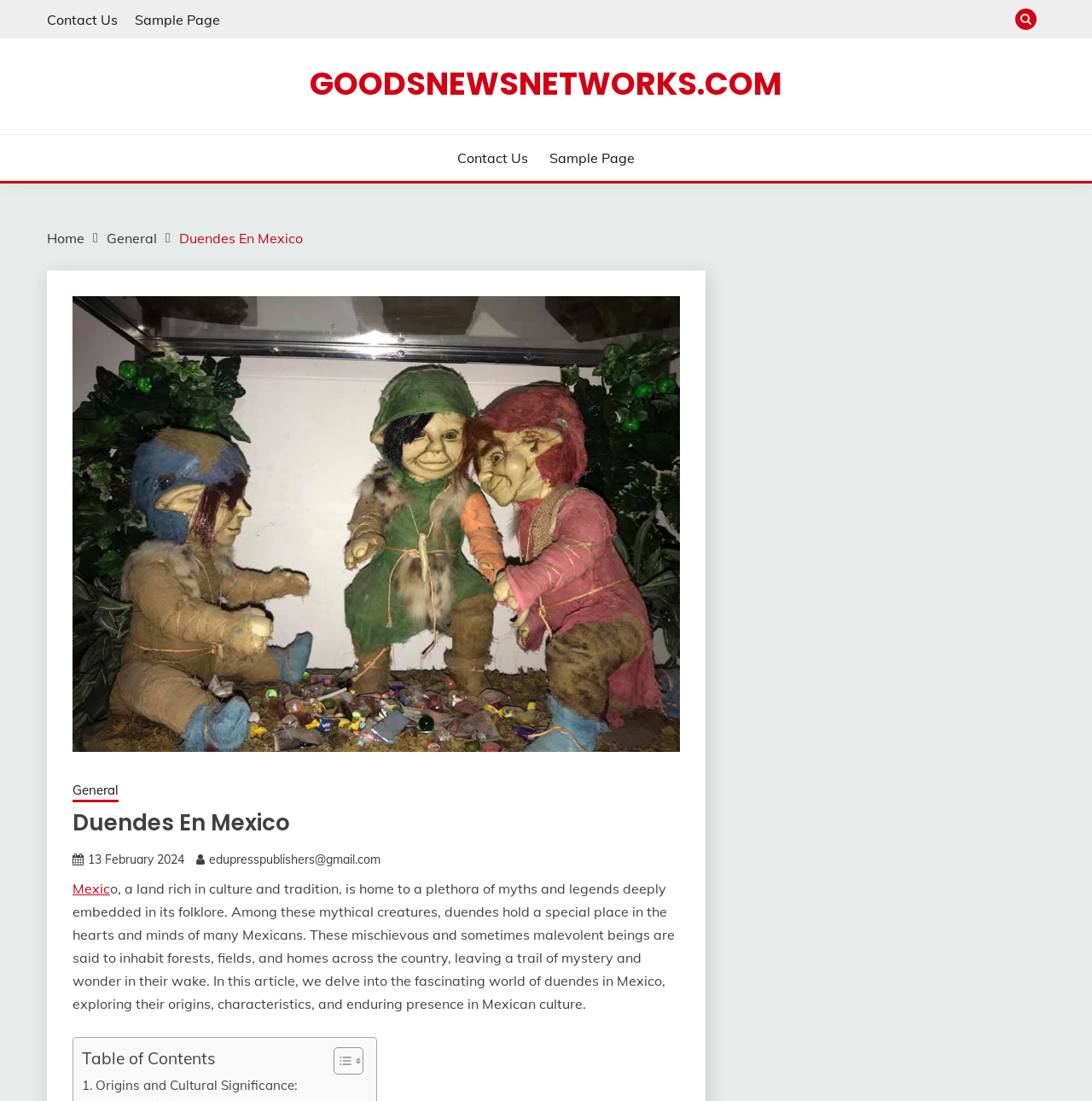What is the general category of the article?
Provide a fully detailed and comprehensive answer to the question.

I determined the answer by looking at the link element with the text 'General' which is likely to be the general category of the article.